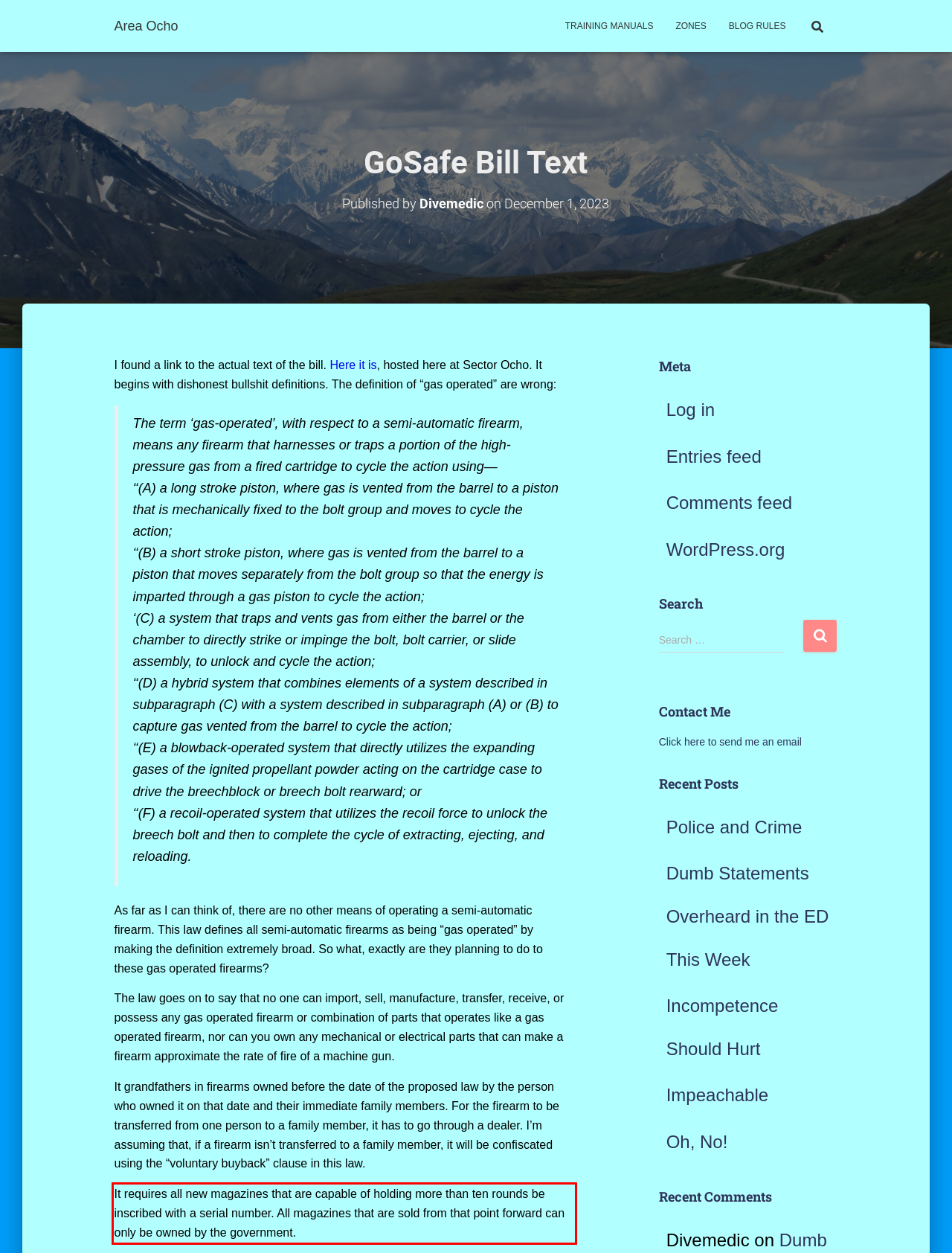In the screenshot of the webpage, find the red bounding box and perform OCR to obtain the text content restricted within this red bounding box.

It requires all new magazines that are capable of holding more than ten rounds be inscribed with a serial number. All magazines that are sold from that point forward can only be owned by the government.